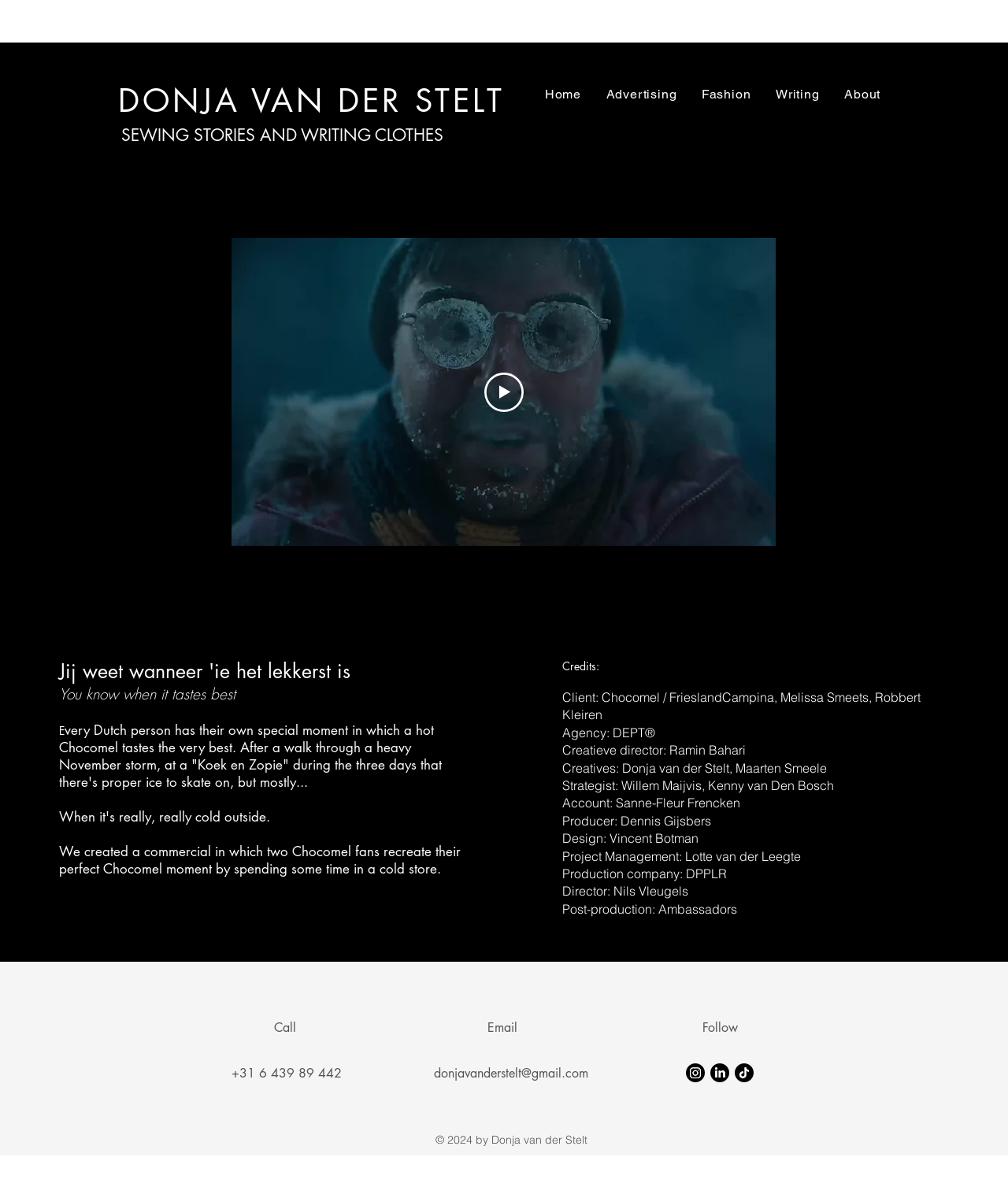What is the contact email address?
Please give a detailed and elaborate answer to the question based on the image.

I found the answer by looking at the contact information section, which has a link 'donjavanderstelt@gmail.com'. This suggests that donjavanderstelt@gmail.com is the contact email address.